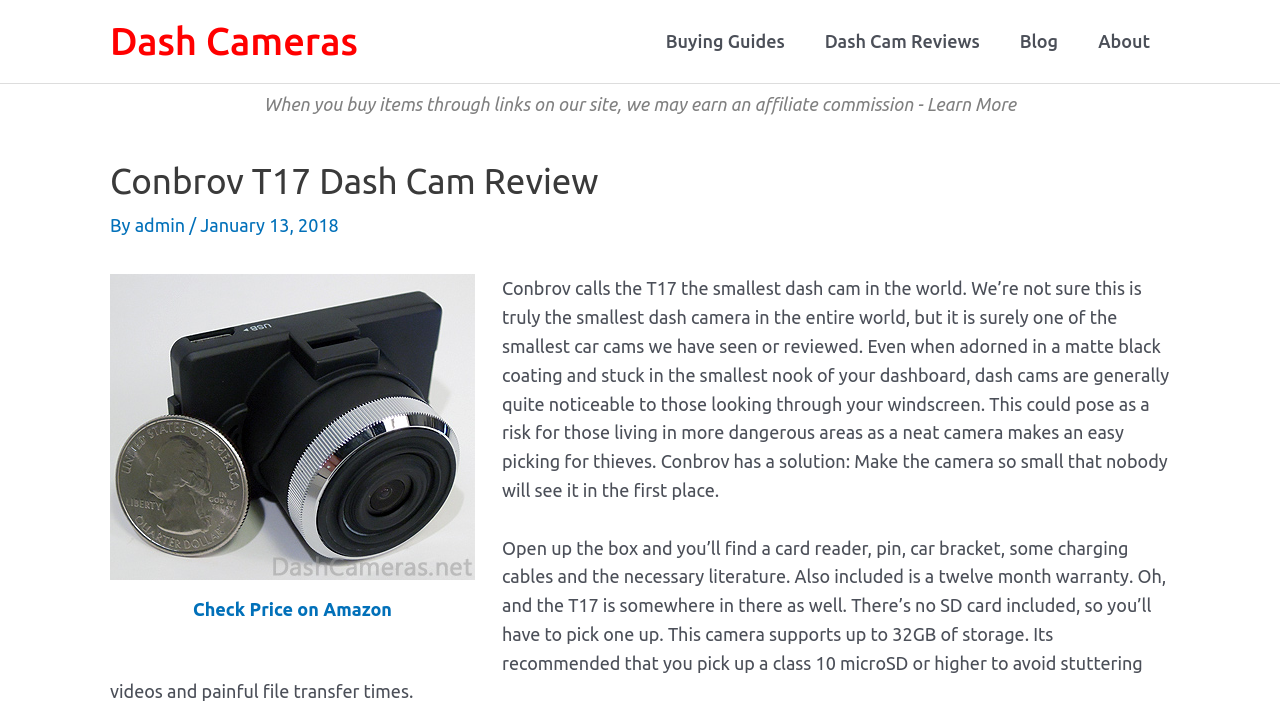Determine the bounding box coordinates for the HTML element mentioned in the following description: "Check Price on Amazon". The coordinates should be a list of four floats ranging from 0 to 1, represented as [left, top, right, bottom].

[0.151, 0.841, 0.306, 0.869]